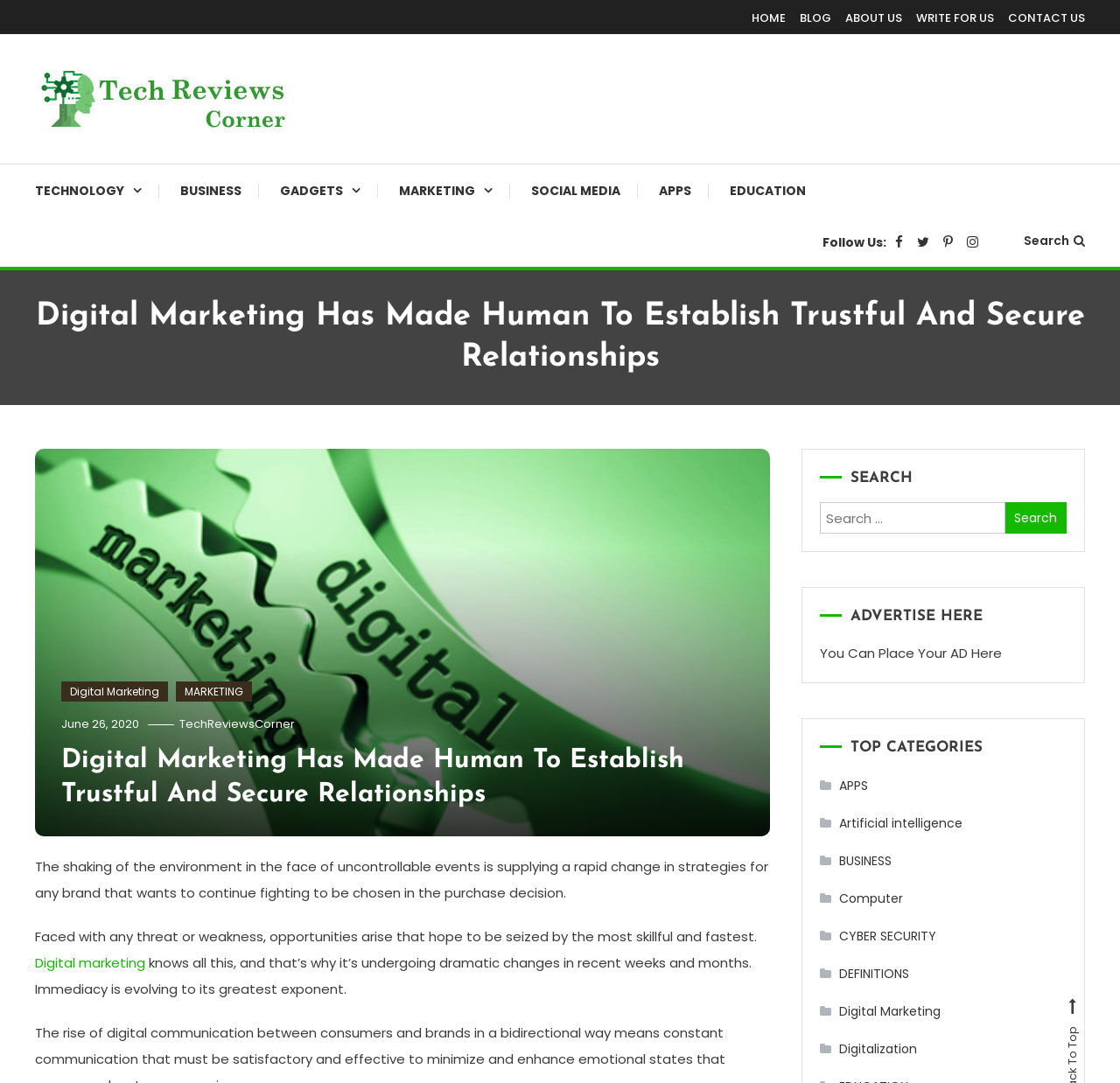Reply to the question with a brief word or phrase: What is the topic of the main article on the webpage?

Digital Marketing